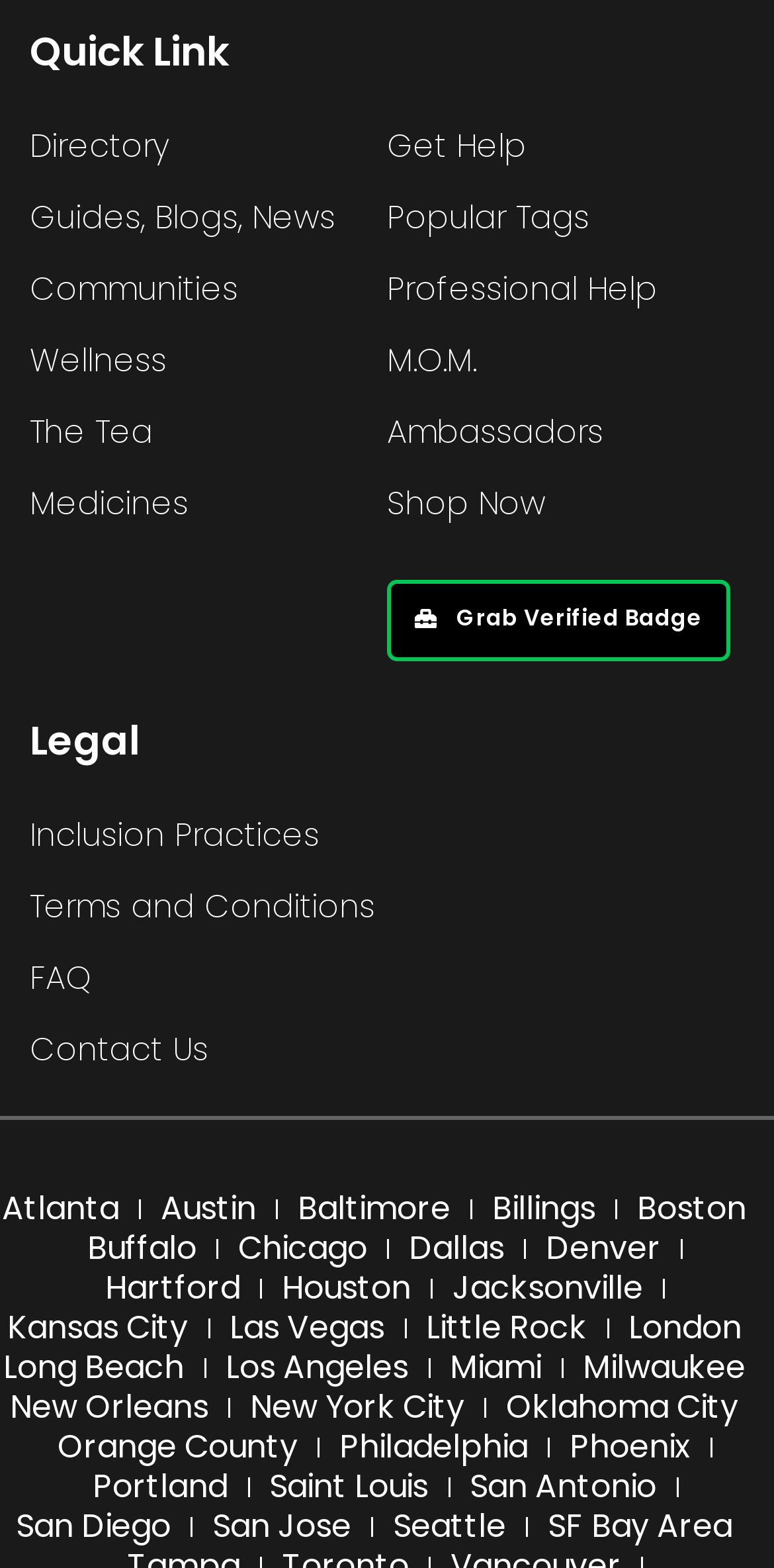Please give a succinct answer to the question in one word or phrase:
What is the first quick link?

Directory